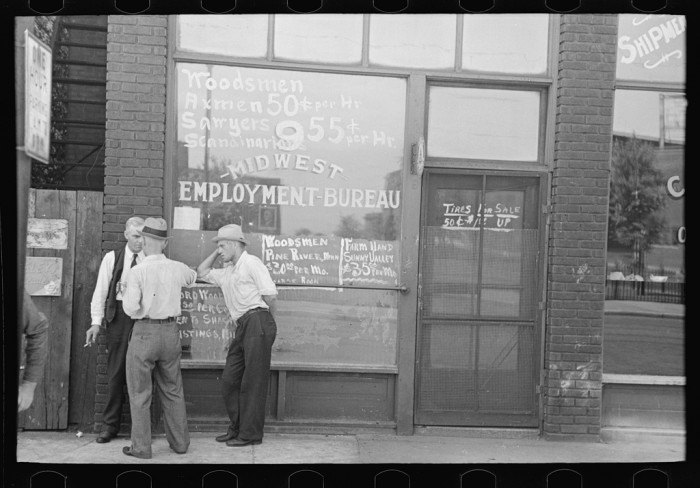What is the location mentioned in the job listings?
Look at the image and respond with a one-word or short phrase answer.

Pine River and Twin Valley